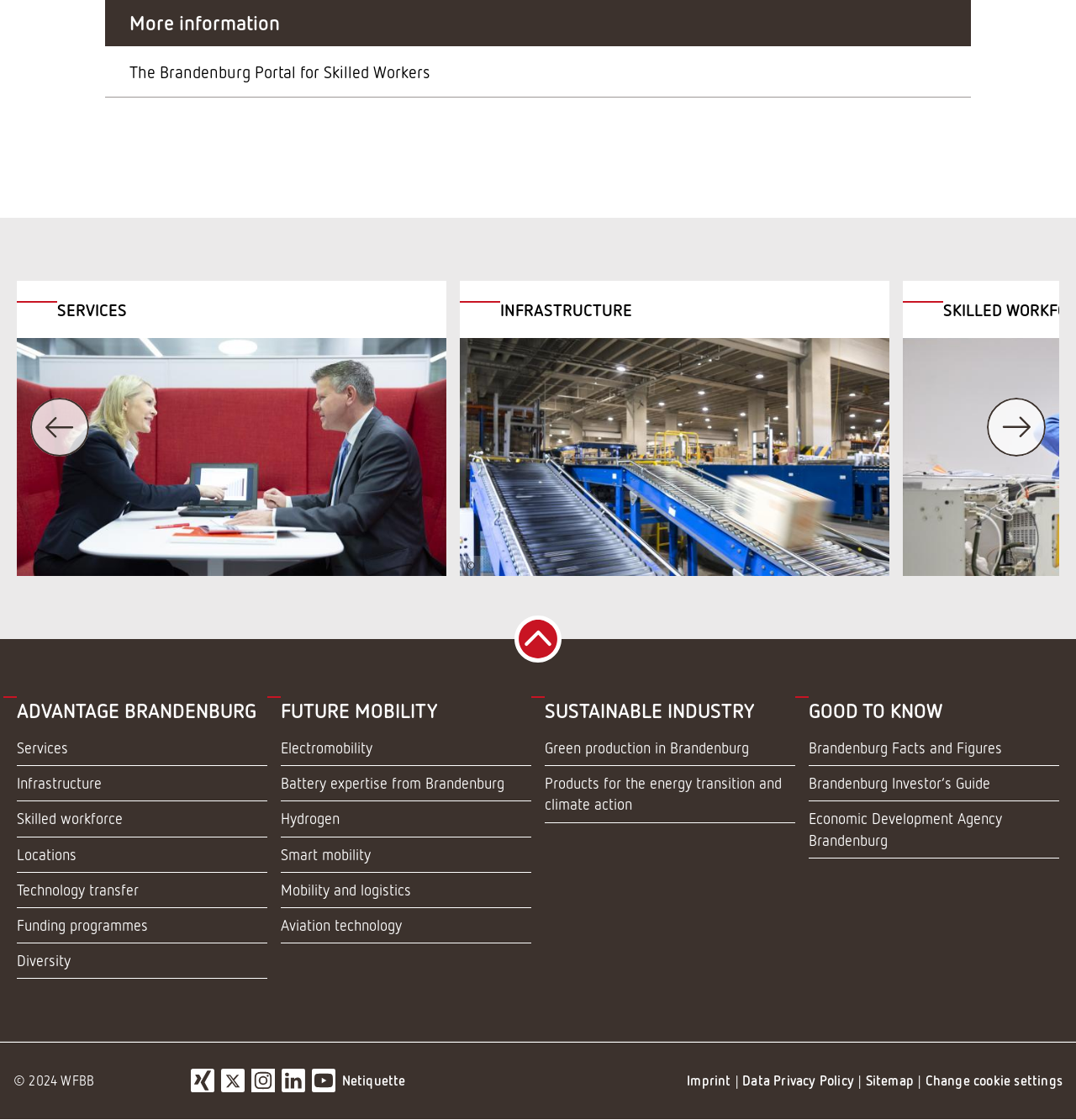Please mark the clickable region by giving the bounding box coordinates needed to complete this instruction: "Click the 'SUSTAINABLE INDUSTRY' link".

[0.506, 0.621, 0.739, 0.646]